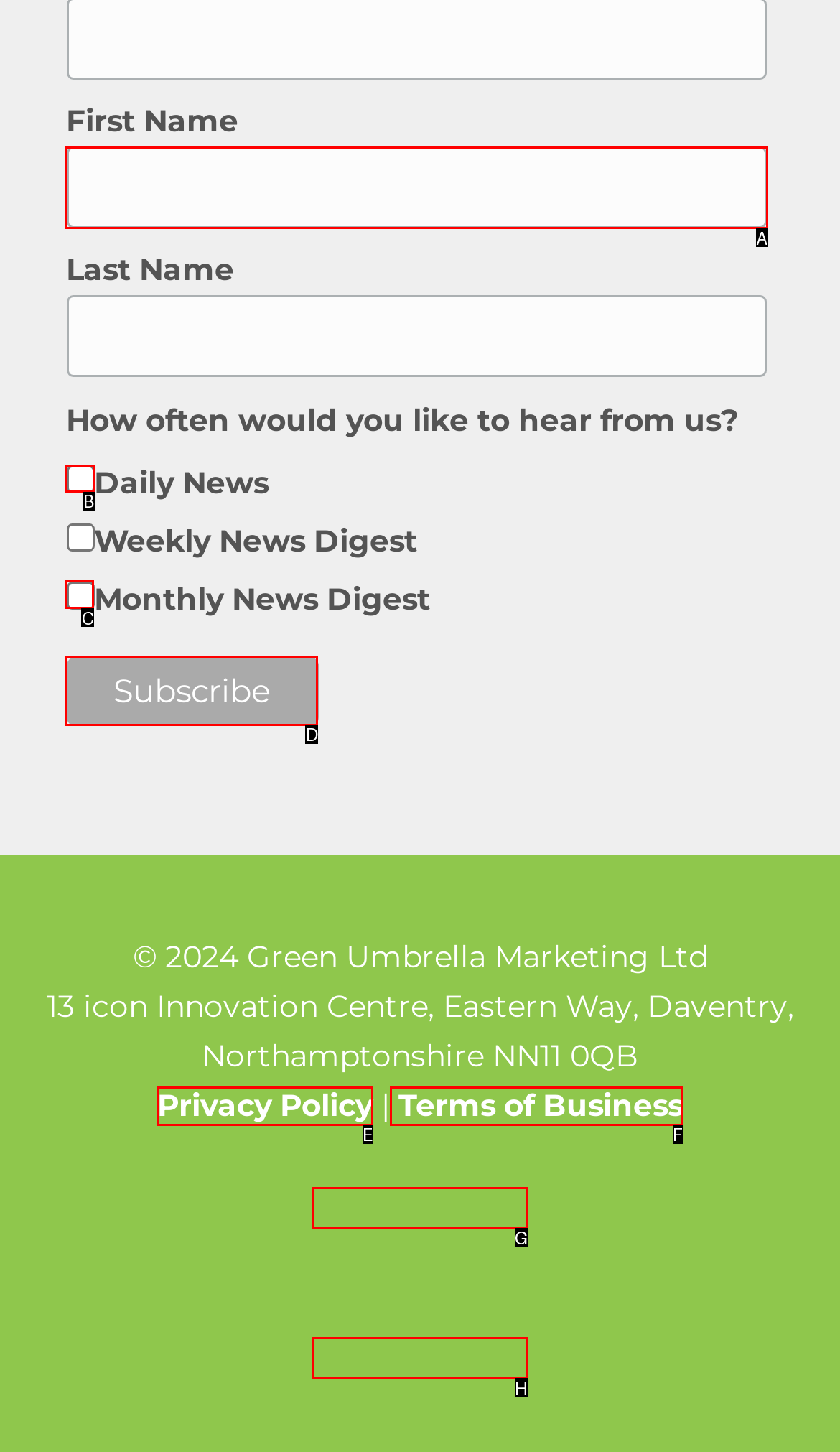Point out the correct UI element to click to carry out this instruction: Select daily news
Answer with the letter of the chosen option from the provided choices directly.

B